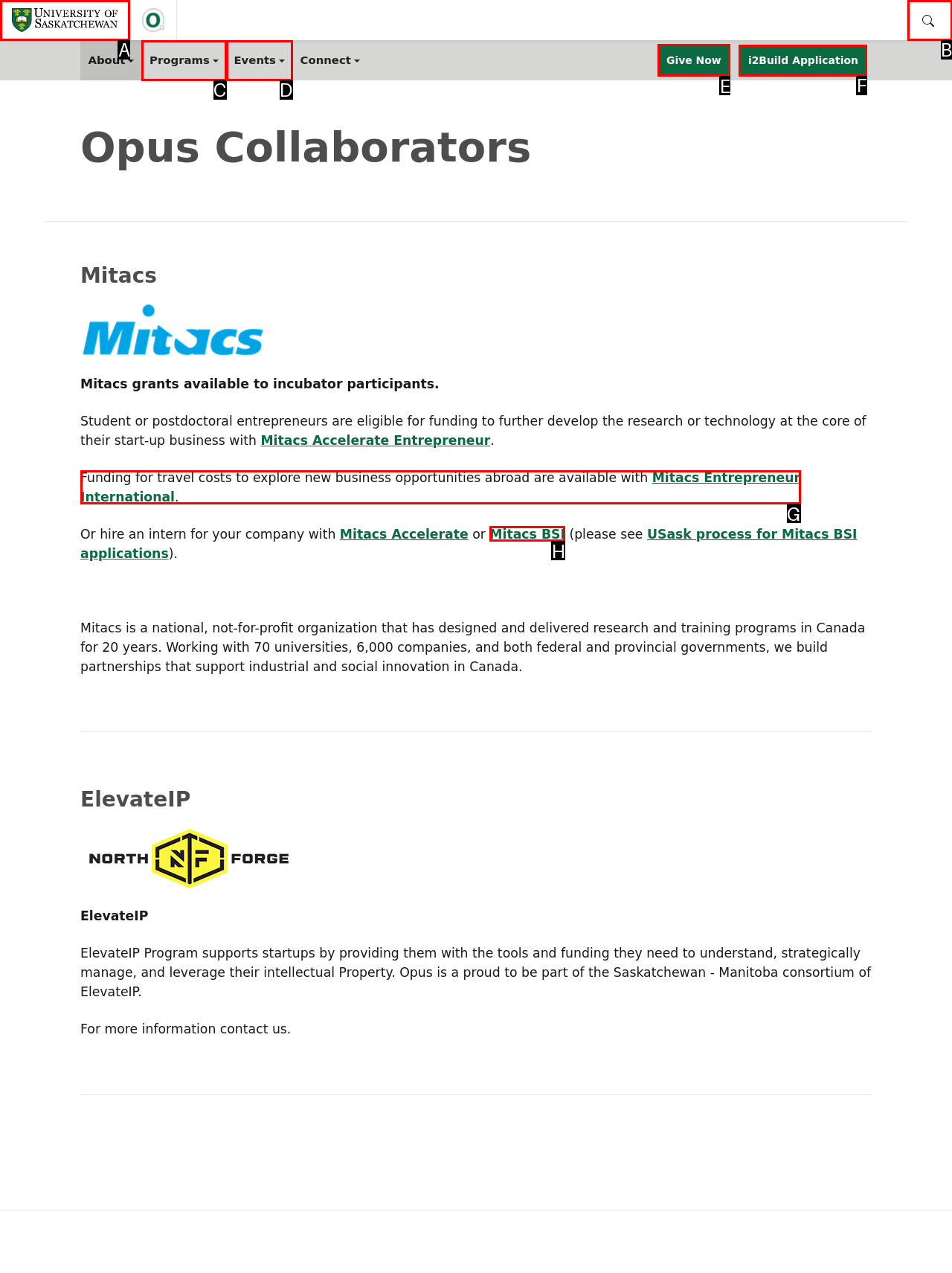Select the HTML element that needs to be clicked to carry out the task: Go to Give Now
Provide the letter of the correct option.

E